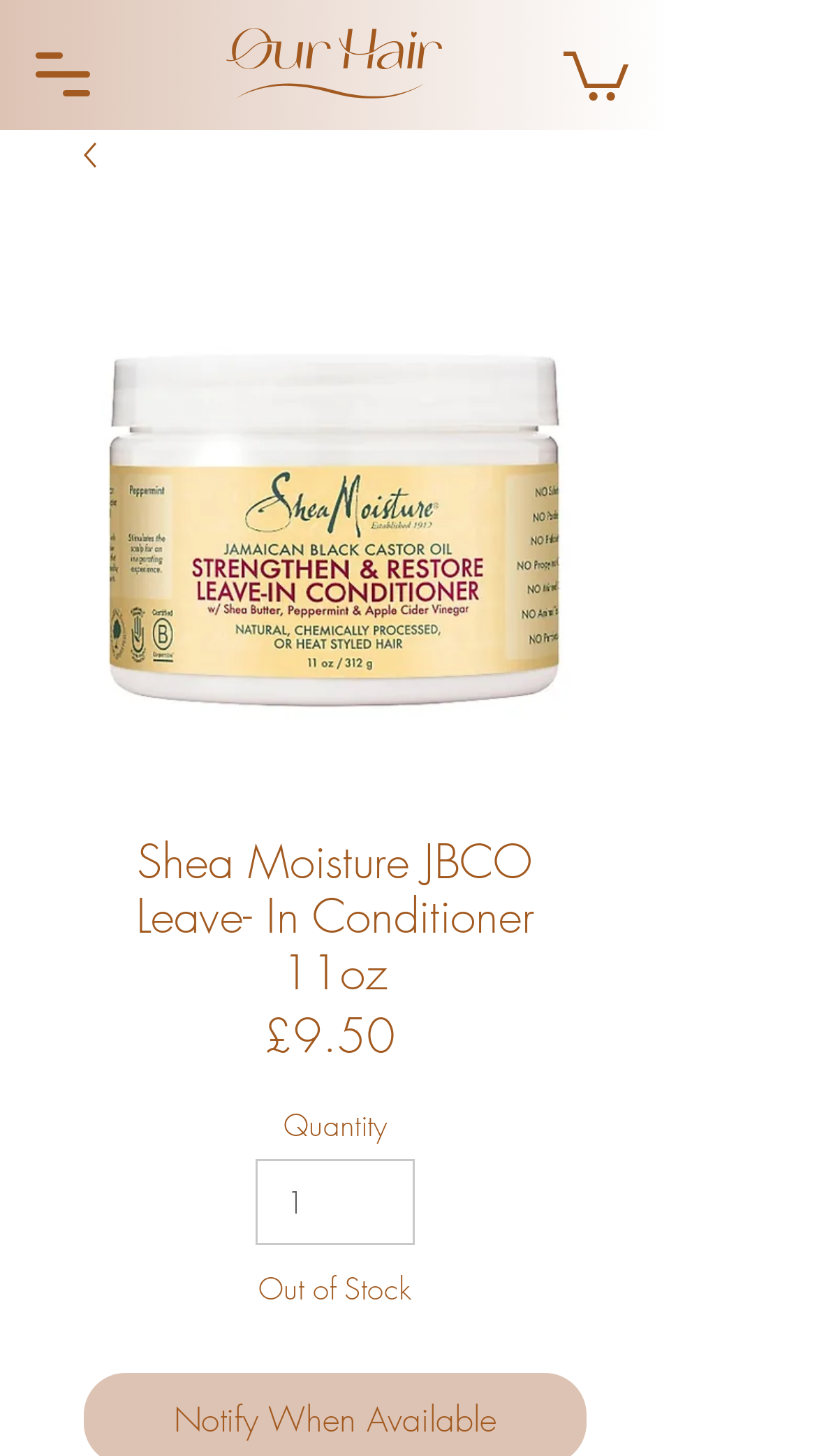Use a single word or phrase to answer this question: 
What is the name of the product?

Shea Moisture JBCO Leave-In Conditioner 11oz